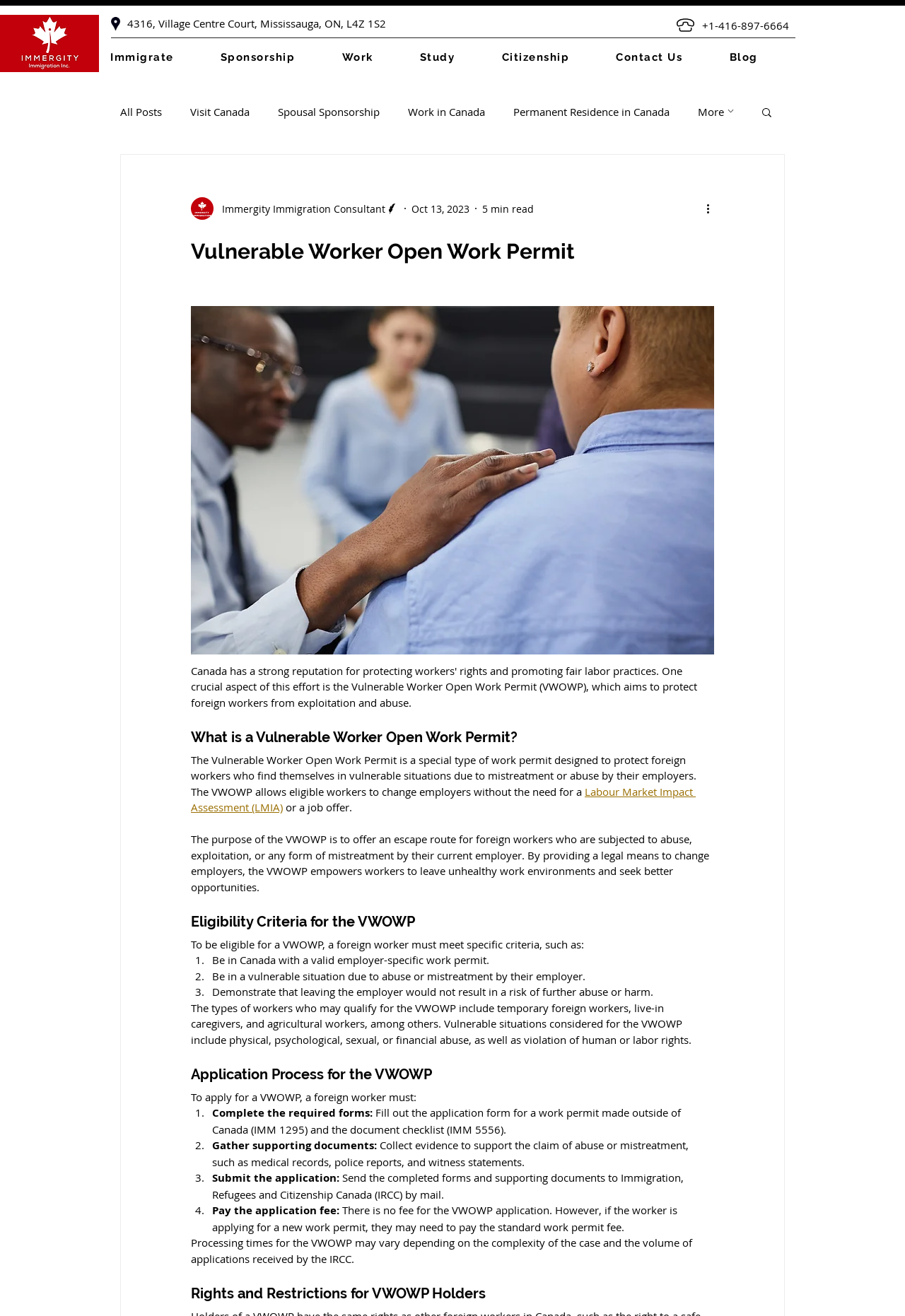Analyze and describe the webpage in a detailed narrative.

This webpage is about the Vulnerable Worker Open Work Permit, a special type of work permit designed to protect foreign workers in Canada who are subjected to mistreatment or abuse by their employers. 

At the top of the page, there is a navigation menu with several buttons, including "Immigrate", "Sponsorship", "Work", "Study", and "Citizenship". Below this menu, there is a section with the website's contact information, including an address, phone number, and links to "Contact Us" and "Blog". 

The main content of the page is divided into several sections, each with a heading. The first section explains what the Vulnerable Worker Open Work Permit is and its purpose. There is a figure with an image related to the topic. 

The next section discusses the eligibility criteria for the VWOWP, including being in Canada with a valid employer-specific work permit, being in a vulnerable situation due to abuse or mistreatment, and demonstrating that leaving the employer would not result in further abuse or harm. 

The following section outlines the application process for the VWOWP, which involves completing required forms, gathering supporting documents, submitting the application, and paying the application fee. 

Finally, there is a section about the rights and restrictions for VWOWP holders. Throughout the page, there are several links to related topics, such as the Labour Market Impact Assessment (LMIA). There are also images and icons scattered throughout the page, including a writer's picture and several buttons with icons.